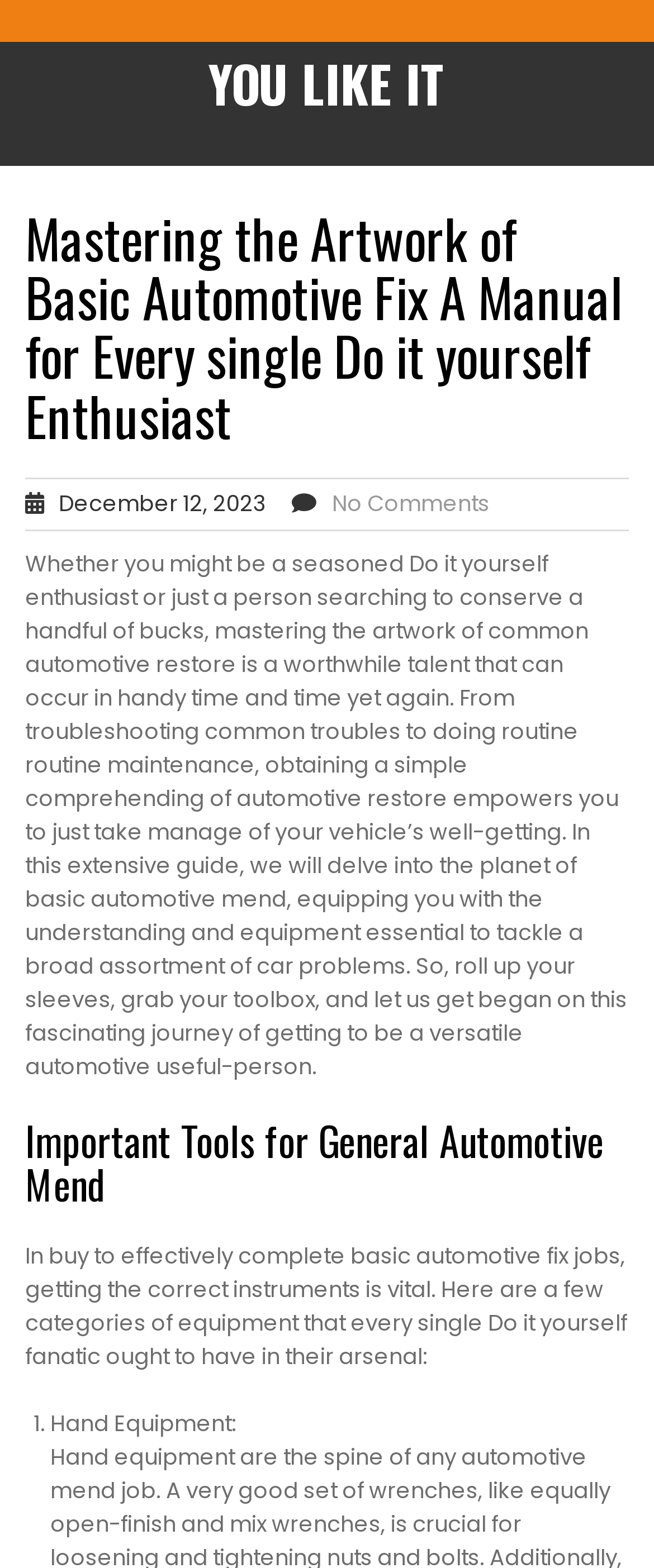Deliver a detailed narrative of the webpage's visual and textual elements.

The webpage is about mastering the art of basic automotive repair, specifically designed for DIY enthusiasts. At the top, there is a header with the title "Mastering the Artwork of Basic Automotive Fix A Manual for Every single Do it yourself Enthusiast" and a link to "YOU LIKE IT" positioned to the right of the title. Below the title, there is a date "December 12, 2023" followed by a link to "No Comments" on the right side.

The main content of the webpage is a lengthy paragraph that introduces the importance of mastering basic automotive repair, explaining how it can empower individuals to take control of their vehicle's well-being. This paragraph is positioned below the title and date section.

Further down, there is a heading "Important Tools for General Automotive Mend" followed by a paragraph that emphasizes the necessity of having the right tools for DIY automotive repair tasks. Below this paragraph, there is a list, with the first item being "Hand Equipment:", marked with a "1." list marker.

Overall, the webpage appears to be an instructional guide or manual for DIY enthusiasts, focusing on basic automotive repair and the essential tools required for such tasks.